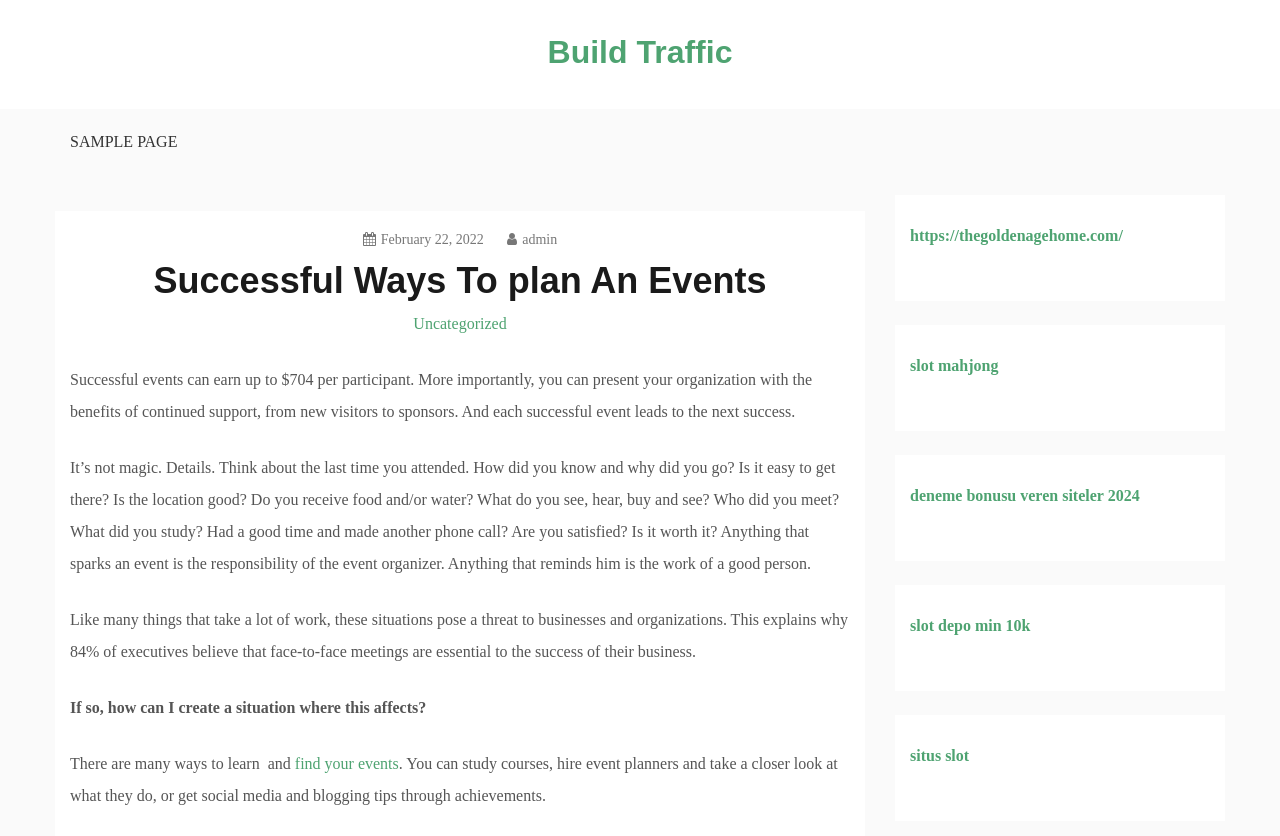How much can successful events earn per participant?
Examine the image closely and answer the question with as much detail as possible.

According to the StaticText element, successful events can earn up to $704 per participant.